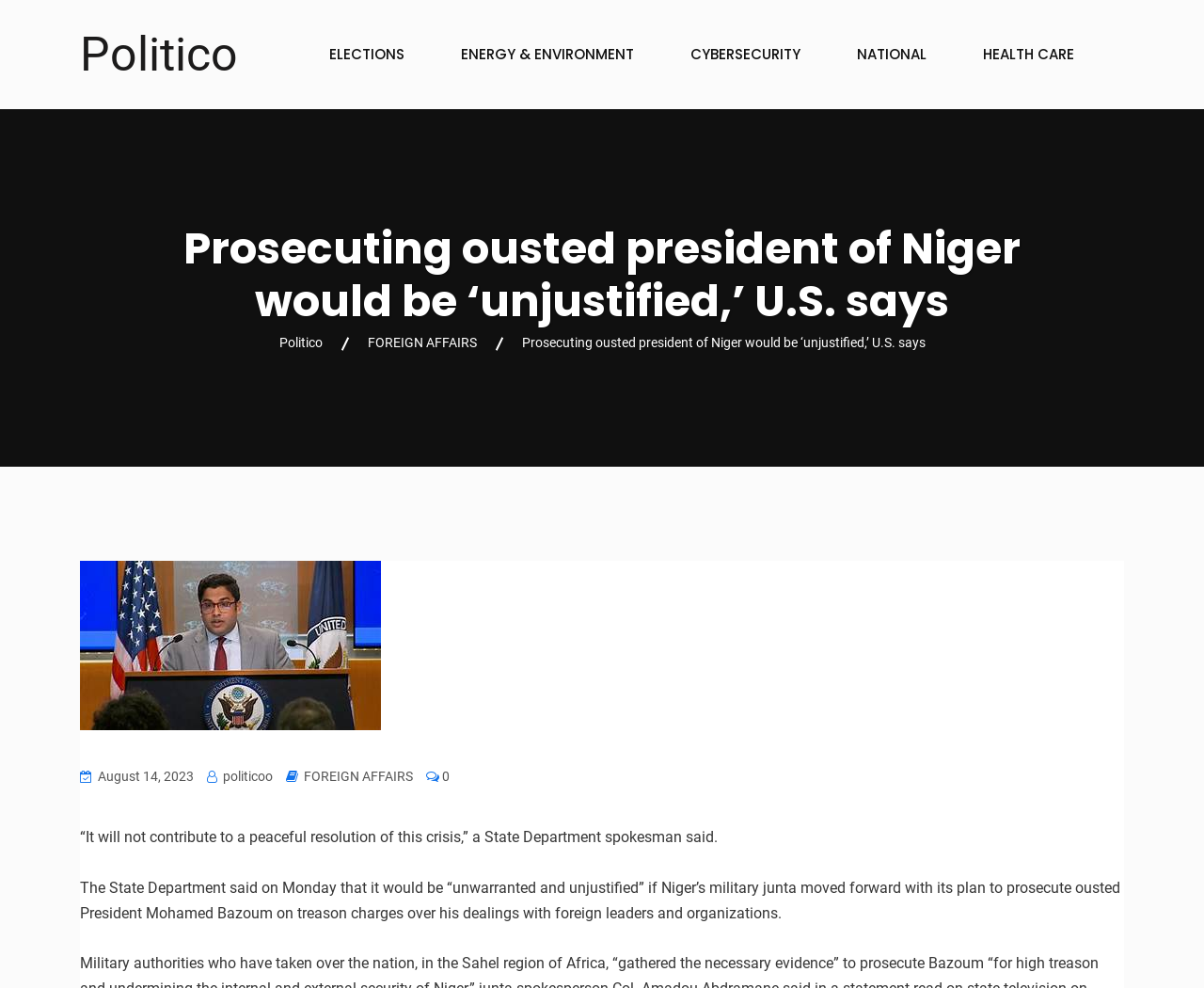Respond concisely with one word or phrase to the following query:
What is the number of comments on the article?

0